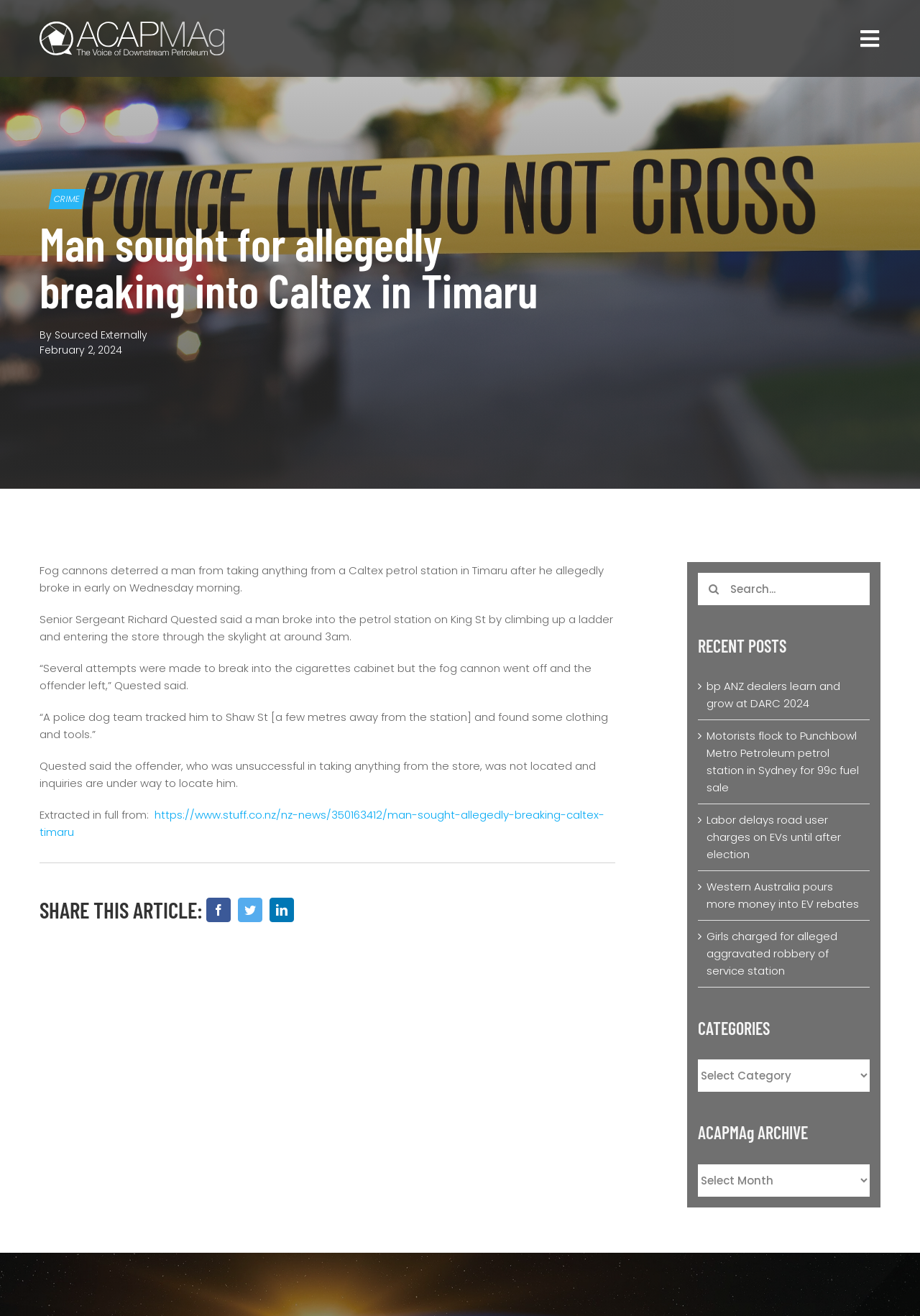Find the bounding box of the UI element described as follows: "Go to Top".

[0.904, 0.68, 0.941, 0.699]